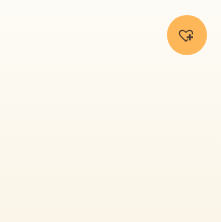Give a thorough description of the image, including any visible elements and their relationships.

The image features a stylized round button set against a soft gradient background. The button is a warm orange color and displays an icon of a heart with a plus sign, symbolizing a feature typically associated with adding items to a wishlist or favorites. This modern design suggests a user-friendly interface, likely part of an e-commerce website where users can easily save their favorite products for future consideration. The simplicity and clarity of the design enhance the overall aesthetic, making it inviting for users to interact with the wishlist function.